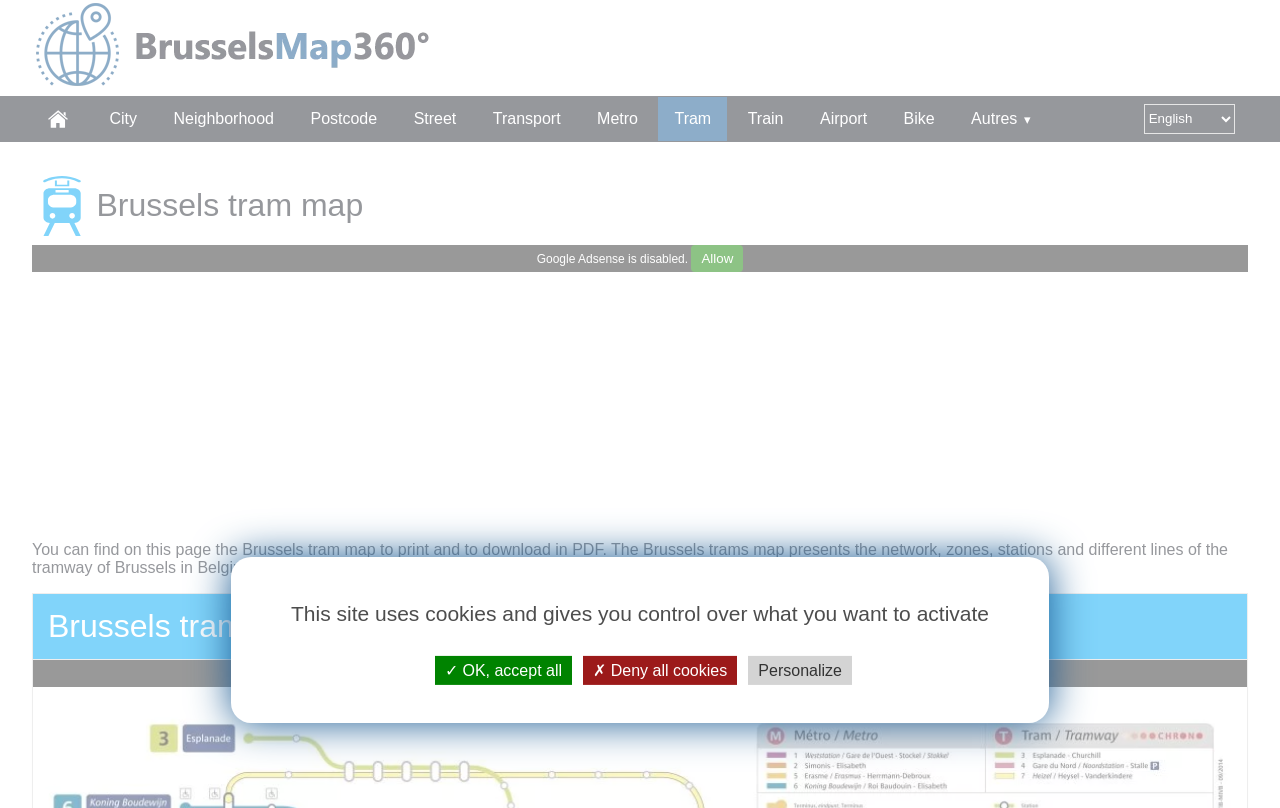Locate the bounding box coordinates of the clickable element to fulfill the following instruction: "go to homepage". Provide the coordinates as four float numbers between 0 and 1 in the format [left, top, right, bottom].

[0.025, 0.119, 0.07, 0.175]